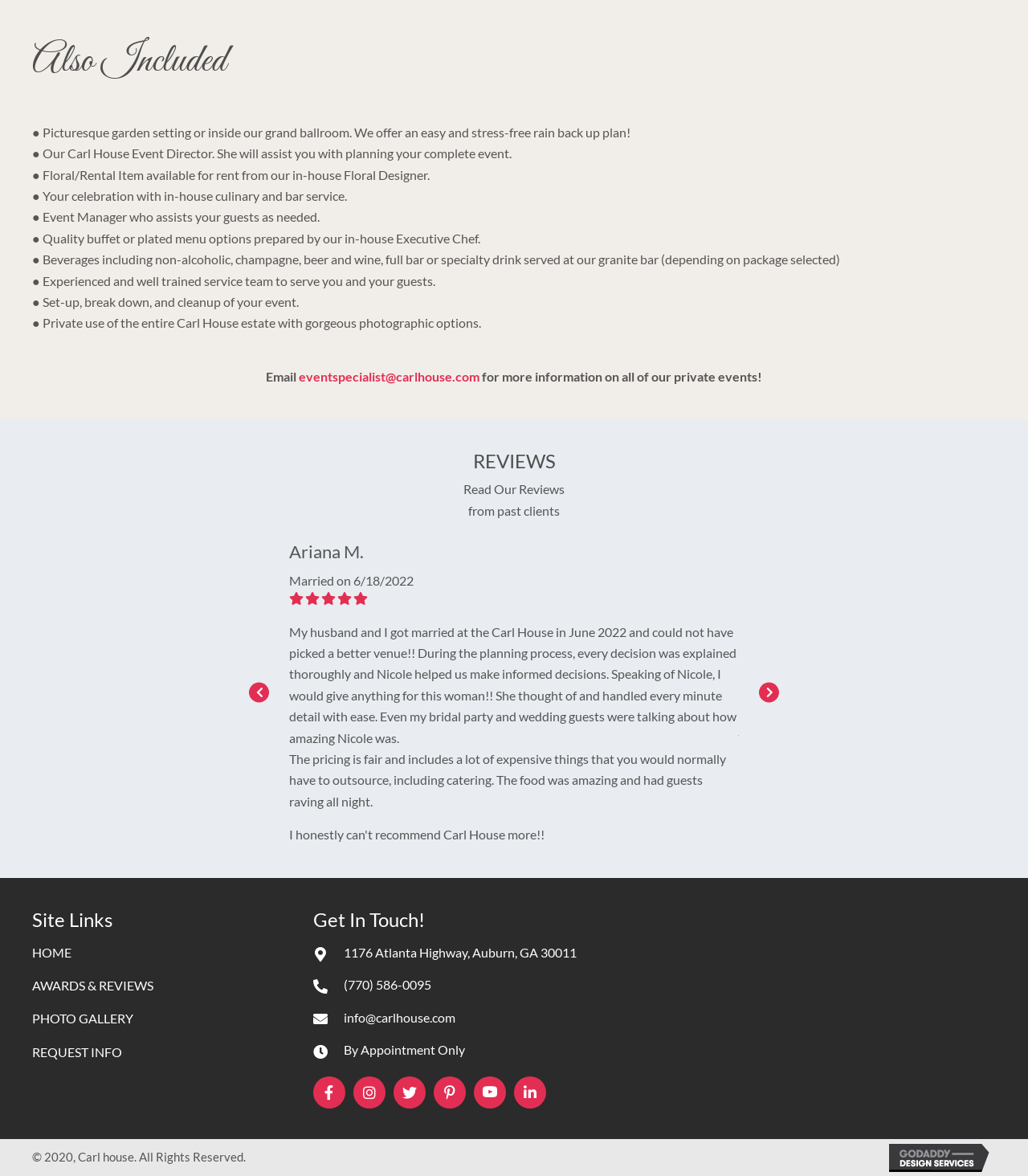Can you find the bounding box coordinates for the UI element given this description: "eventspecialist@carlhouse.com"? Provide the coordinates as four float numbers between 0 and 1: [left, top, right, bottom].

[0.291, 0.313, 0.466, 0.326]